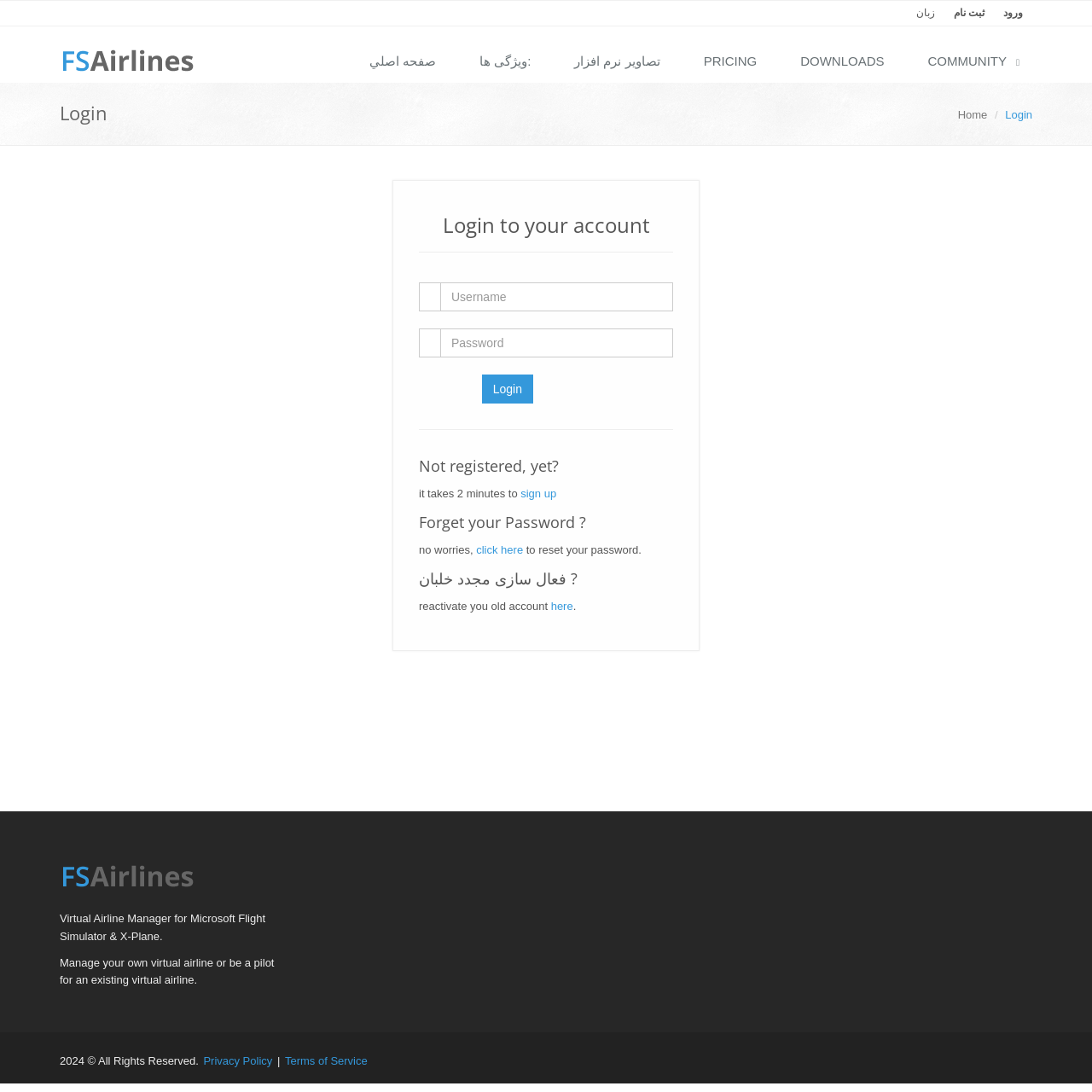Locate the bounding box coordinates of the clickable area to execute the instruction: "enter username". Provide the coordinates as four float numbers between 0 and 1, represented as [left, top, right, bottom].

[0.403, 0.259, 0.616, 0.285]